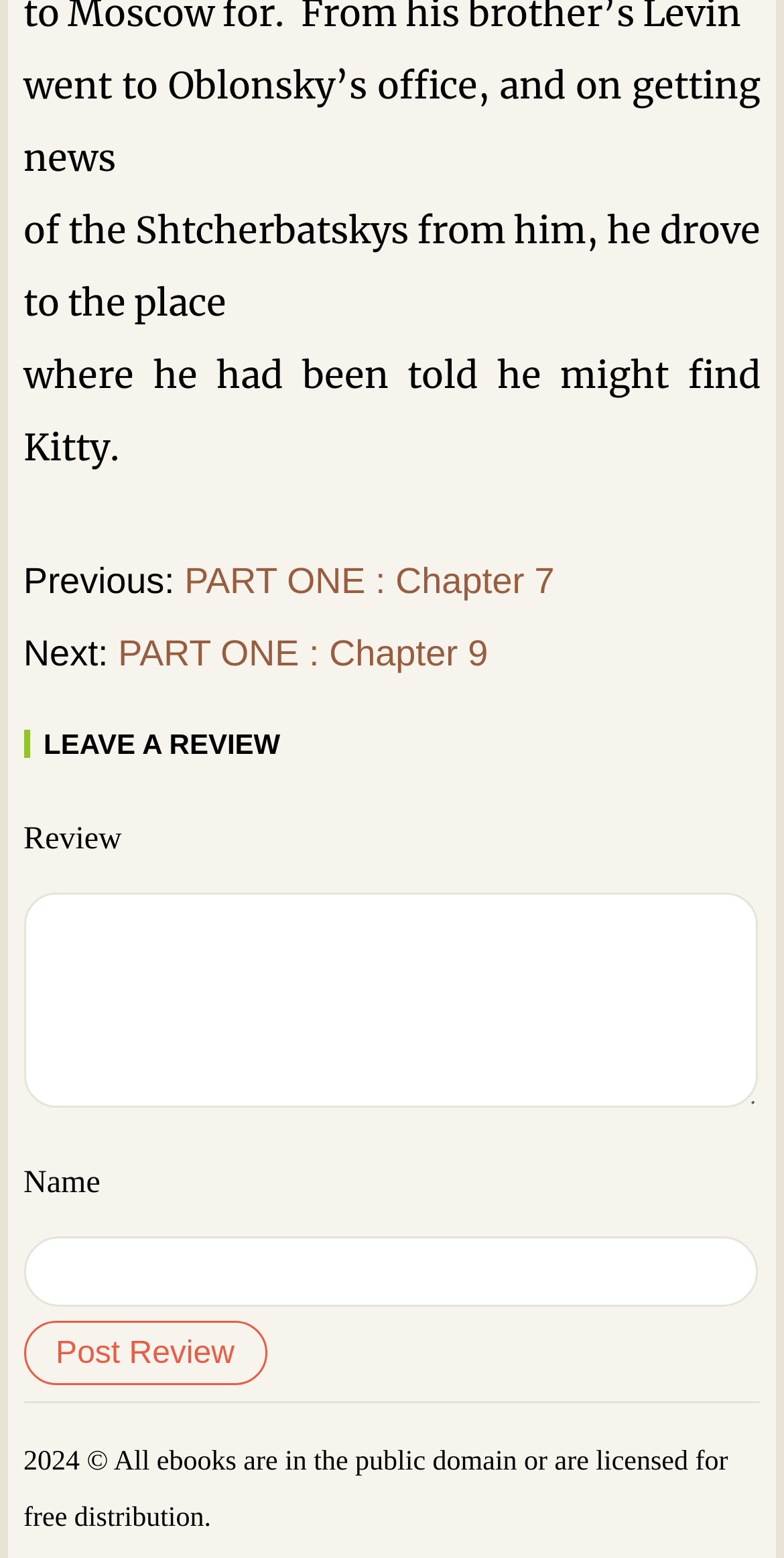How many textboxes are there in the review section?
Give a single word or phrase as your answer by examining the image.

2